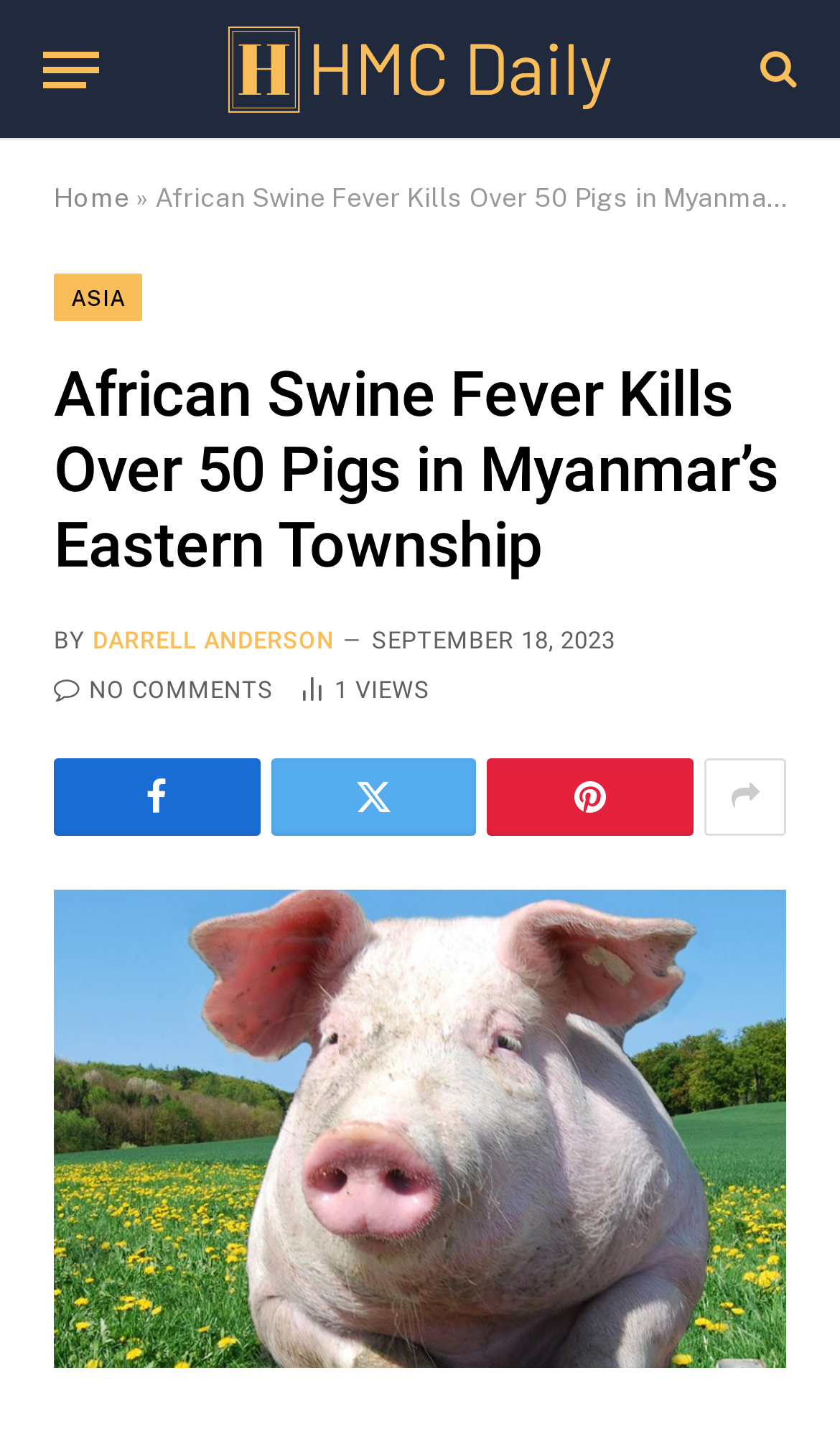Write a detailed summary of the webpage.

The webpage appears to be a news article page. At the top left, there is a button labeled "Menu". Next to it, there is a link to "HMC Daily" accompanied by an image with the same name. On the top right, there is a link with a search icon. 

Below the top section, there are navigation links, including "Home" and "ASIA", separated by a "»" symbol. The main content of the page is a news article with a heading that reads "African Swine Fever Kills Over 50 Pigs in Myanmar’s Eastern Township". 

Under the heading, there is a byline that says "BY DARRELL ANDERSON" and a timestamp that reads "SEPTEMBER 18, 2023". There is also a link with a comment icon and a label that says "NO COMMENTS", as well as a label that shows "1 Article Views". 

Further down, there are four social media sharing links, represented by icons. The main content of the article is accompanied by a large image that takes up most of the page. At the bottom, there is a repeat of the article title, which is also a link.